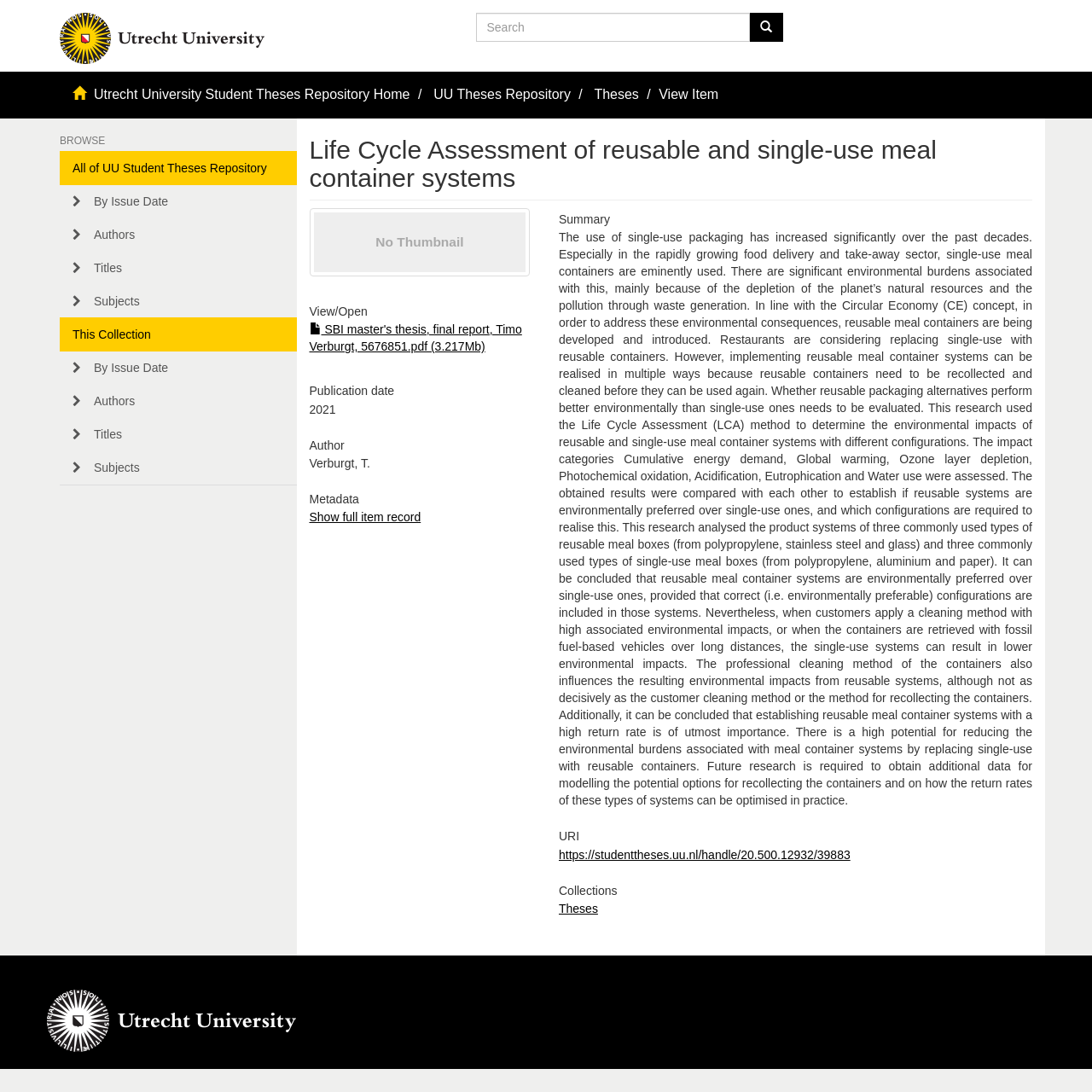Who is the author of the thesis?
Carefully analyze the image and provide a thorough answer to the question.

I found the author's name by looking at the static text element with the text 'Verburgt, T.' which is located under the 'Author' heading.